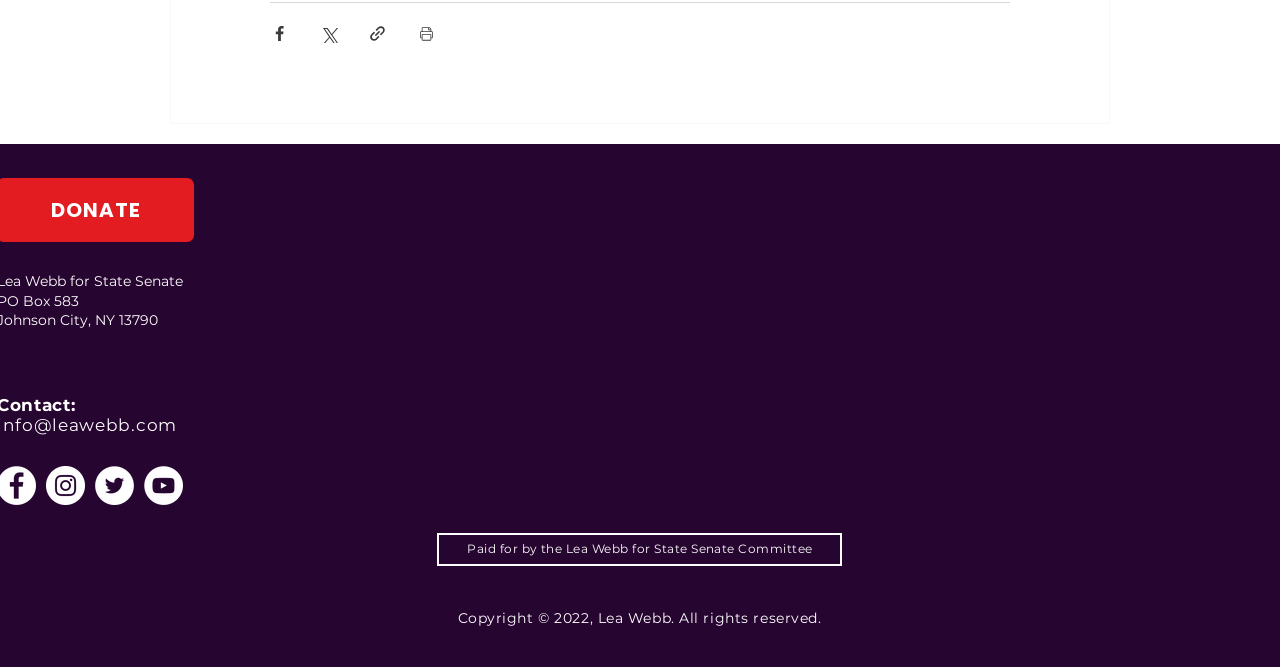Kindly respond to the following question with a single word or a brief phrase: 
What is the name of the committee?

Lea Webb for State Senate Committee